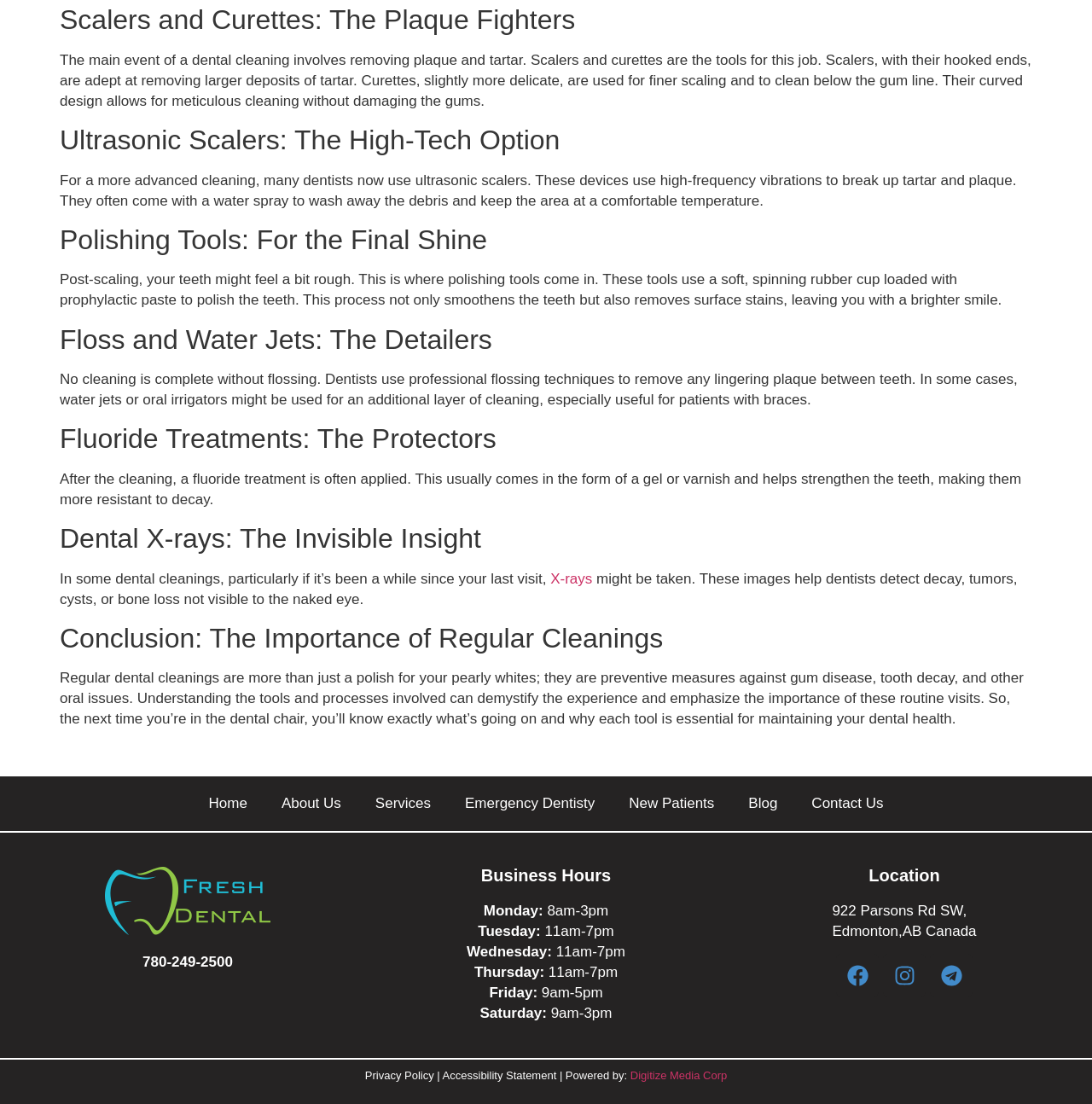Identify the bounding box coordinates of the clickable region required to complete the instruction: "Visit the 'Blog' page". The coordinates should be given as four float numbers within the range of 0 and 1, i.e., [left, top, right, bottom].

[0.685, 0.719, 0.712, 0.737]